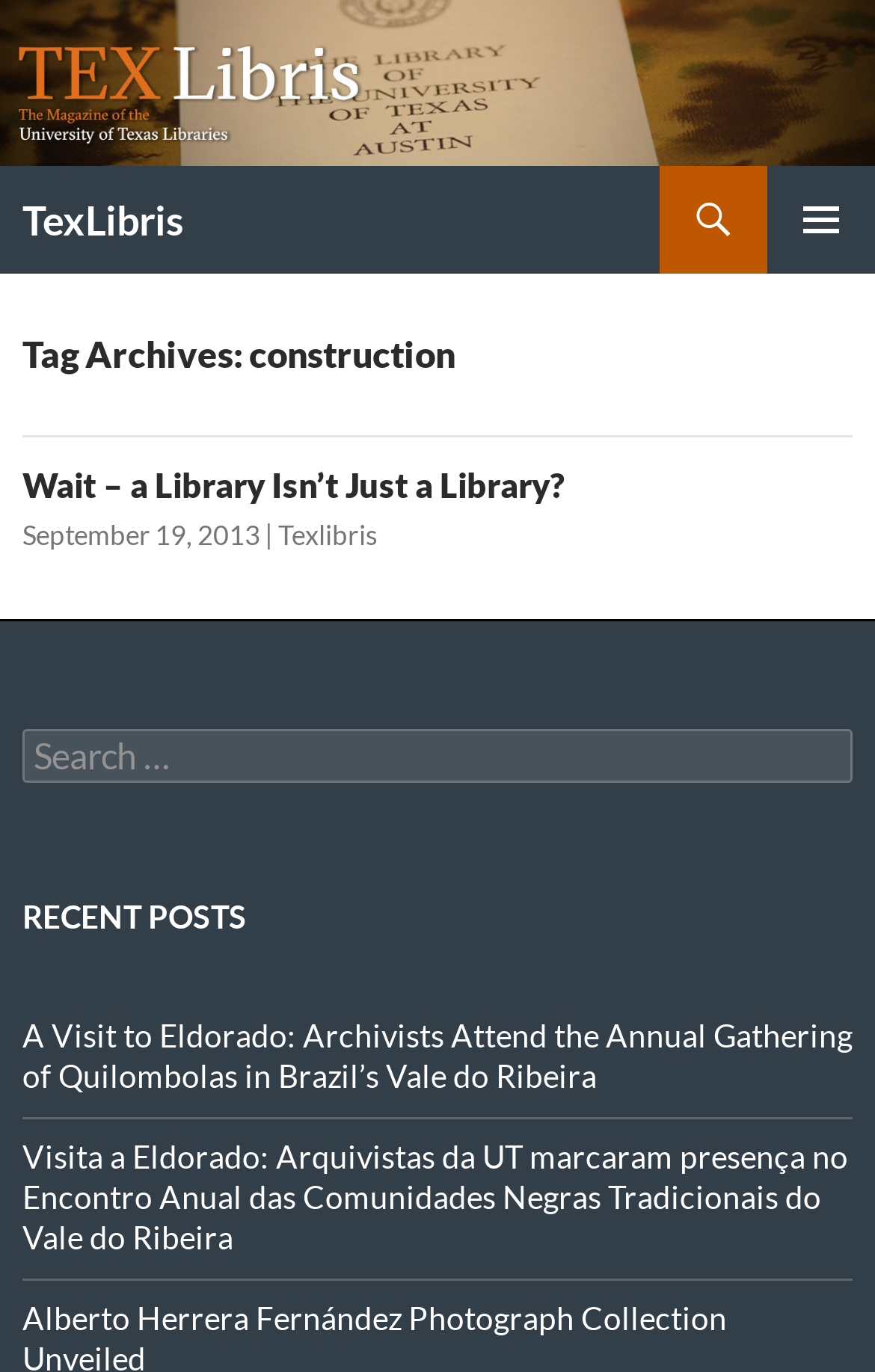Review the image closely and give a comprehensive answer to the question: What is the category of the current article?

The category of the current article can be determined by looking at the heading 'Tag Archives: construction' which suggests that the current article is related to the 'construction' category.